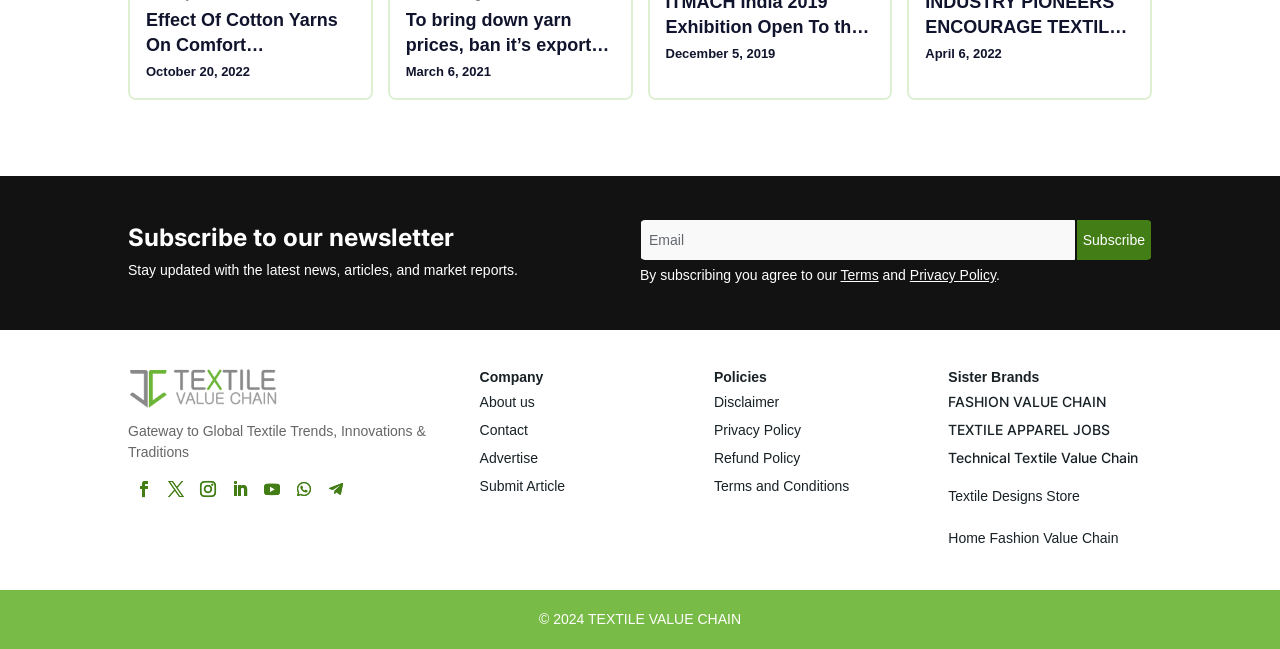What is the purpose of the textbox?
Use the information from the screenshot to give a comprehensive response to the question.

I found a textbox element with a label 'Email' and a required attribute set to True. This suggests that the textbox is used to enter an email address, likely for subscription or newsletter purposes.